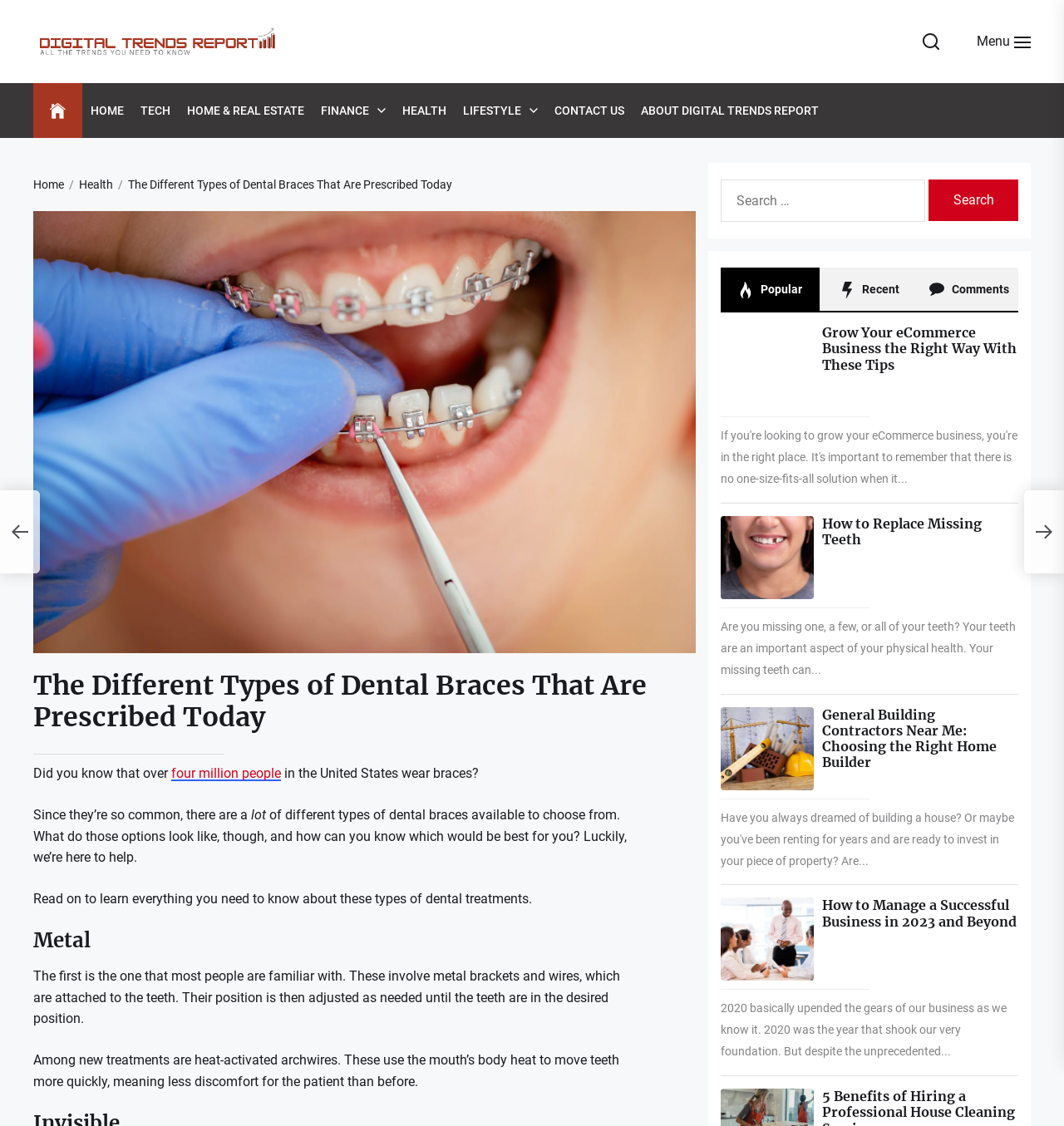Explain the webpage's design and content in an elaborate manner.

The webpage is about the different types of dental braces that are prescribed today. At the top, there is a logo and a navigation menu with links to various sections such as "HOME", "TECH", "HEALTH", and "CONTACT US". Below the navigation menu, there is a breadcrumb trail showing the current page's location in the website's hierarchy.

The main content of the page starts with a heading that reads "The Different Types of Dental Braces That Are Prescribed Today". Below the heading, there is a brief introduction to the topic, stating that over four million people in the United States wear braces and that there are many different types of dental braces available.

The page then dives into the details of the different types of dental braces, starting with metal braces. The text explains how metal braces work and mentions a new treatment option that uses heat-activated archwires to move teeth more quickly.

On the right side of the page, there is a search box with a "Search" button. Below the search box, there are links to popular, recent, and commented articles.

The main content area is divided into several sections, each featuring a different article. The articles are listed in a vertical column, with each article featuring a heading, a brief summary, and a link to read more. The articles cover various topics, including growing an eCommerce business, replacing missing teeth, choosing a home builder, and managing a successful business.

Throughout the page, there are several images, including a logo, icons, and images accompanying the articles. The overall layout is organized, with clear headings and concise text, making it easy to navigate and read.